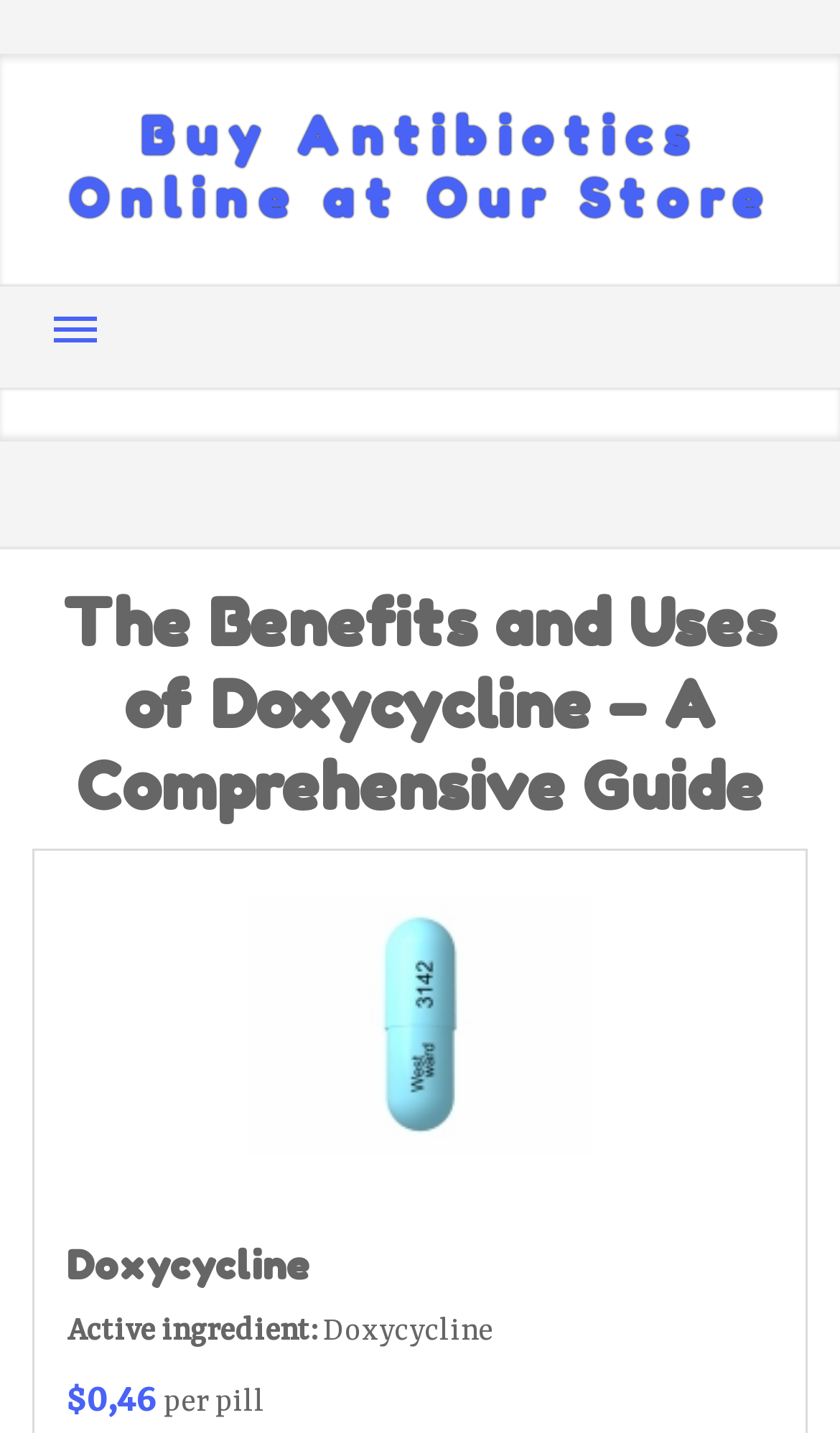What is the name of the antibiotic discussed?
Answer with a single word or phrase by referring to the visual content.

Doxycycline